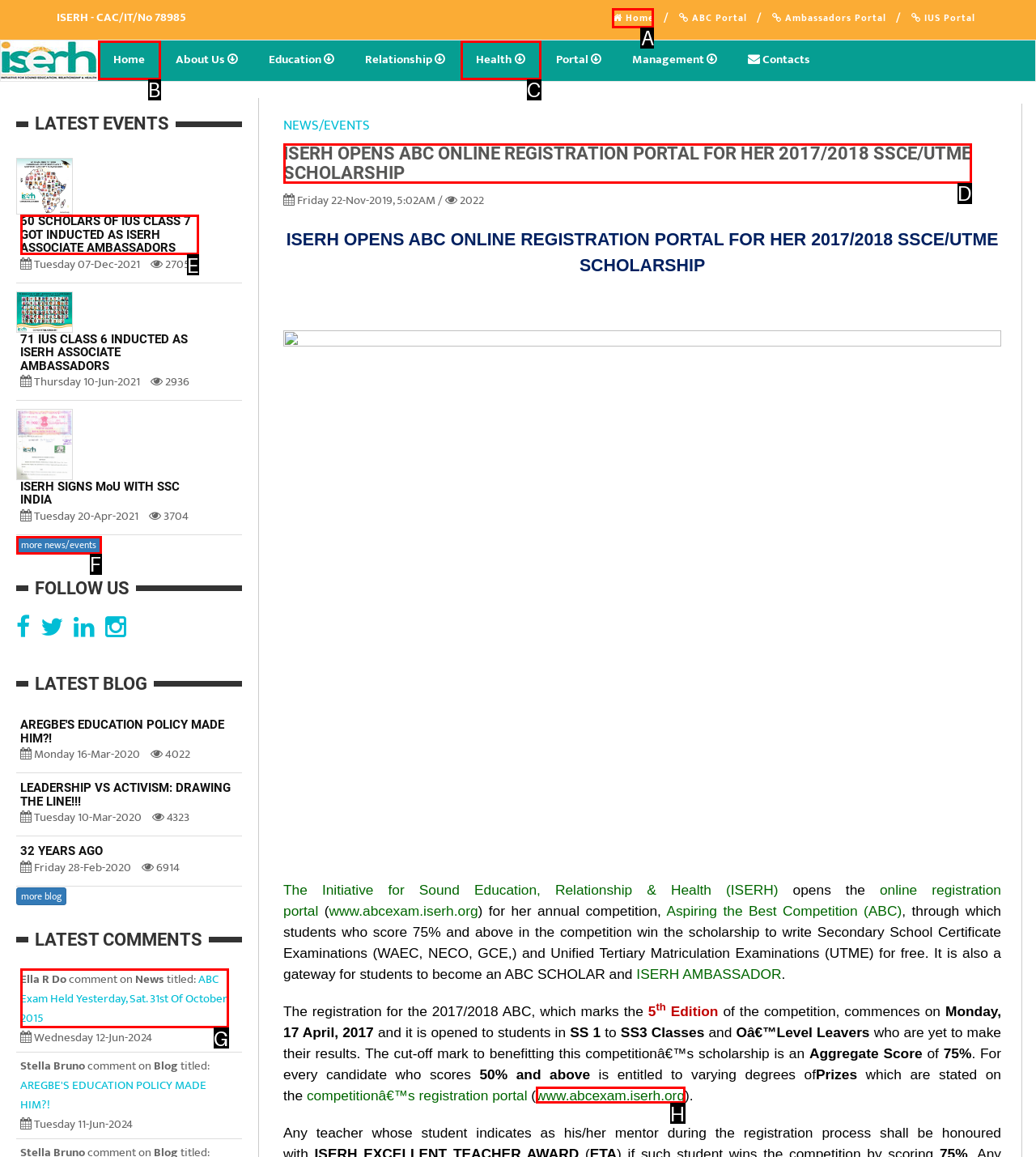From the given options, indicate the letter that corresponds to the action needed to complete this task: Click Home. Respond with only the letter.

A